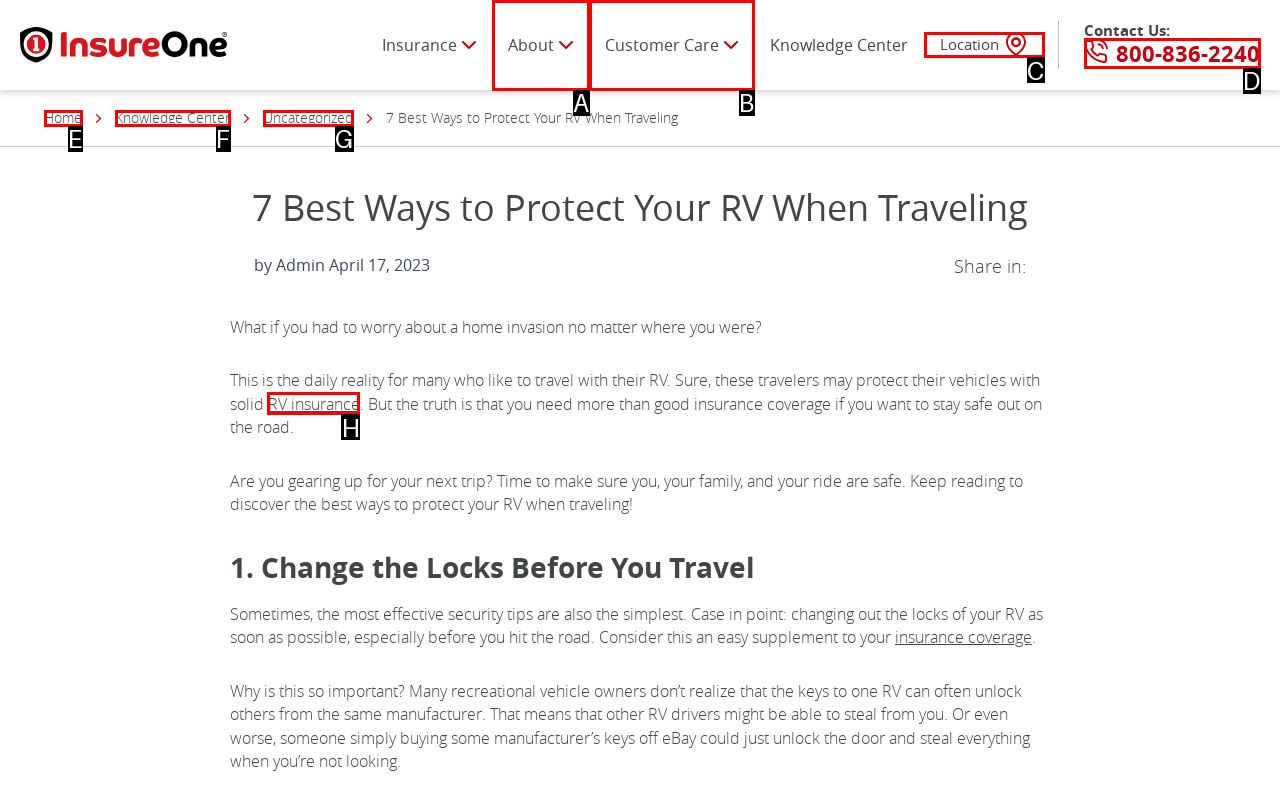Determine the letter of the UI element I should click on to complete the task: Read the article about RV insurance from the provided choices in the screenshot.

H